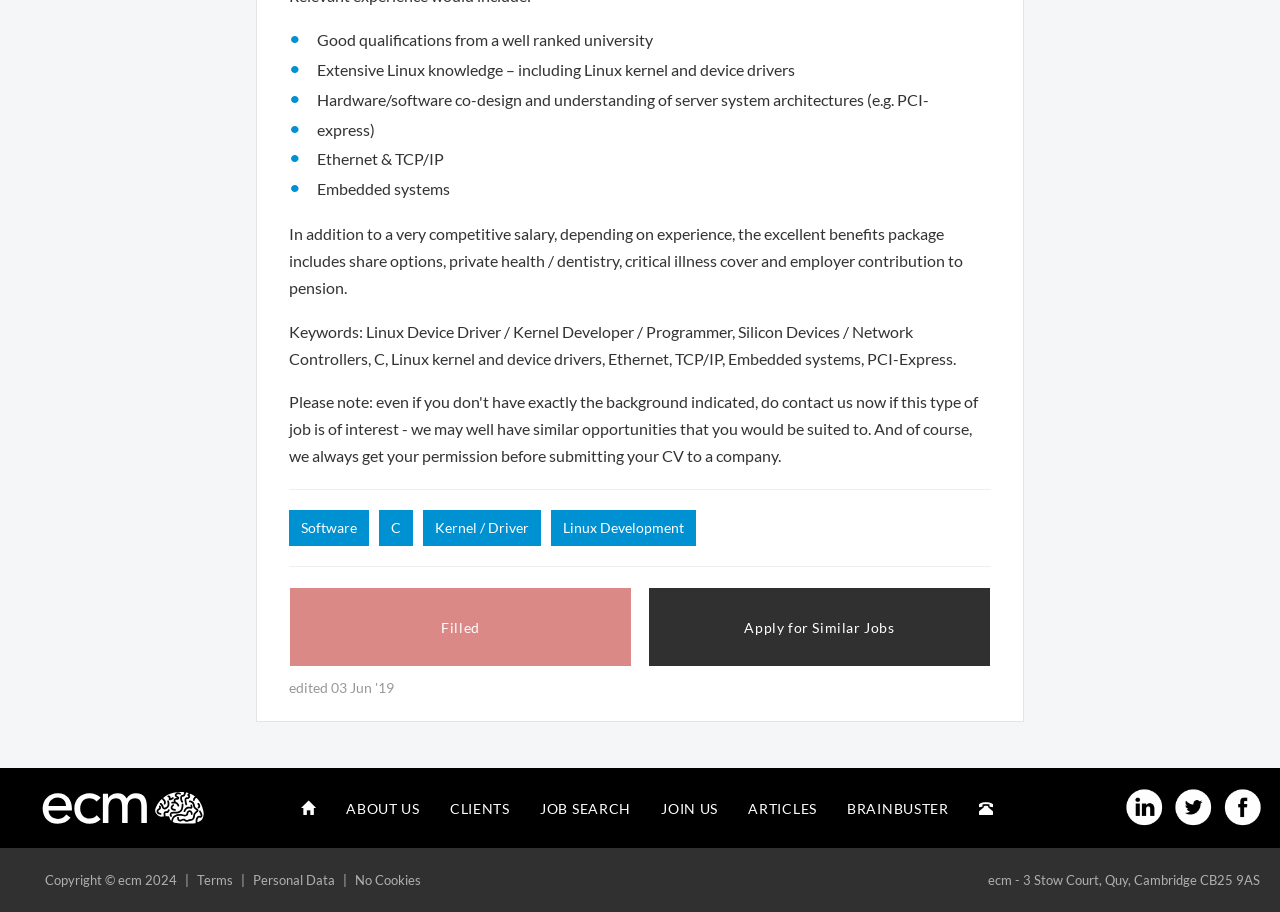Specify the bounding box coordinates for the region that must be clicked to perform the given instruction: "Click on the search button".

None